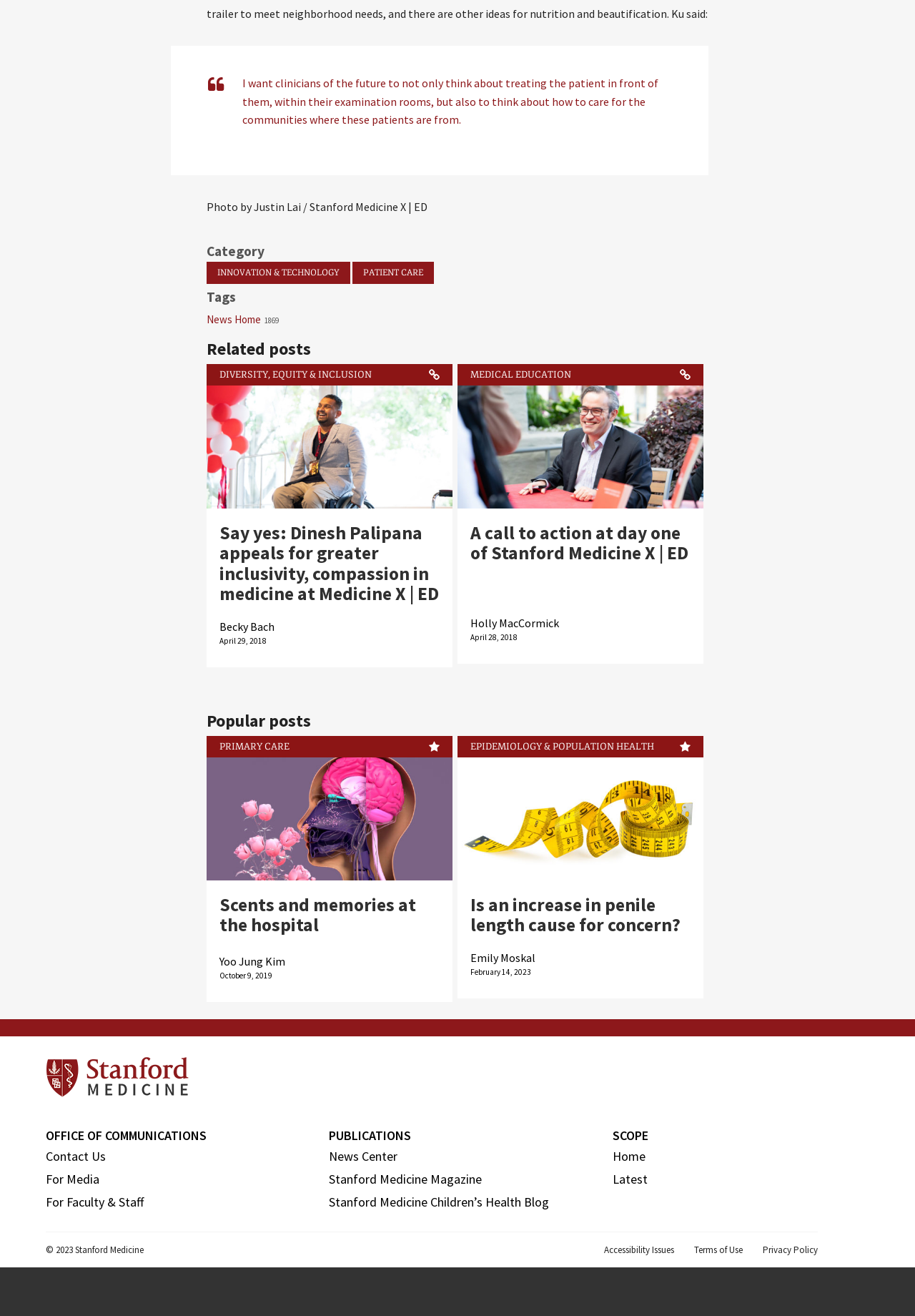What is the copyright year mentioned at the bottom of the webpage?
Look at the screenshot and respond with a single word or phrase.

2023